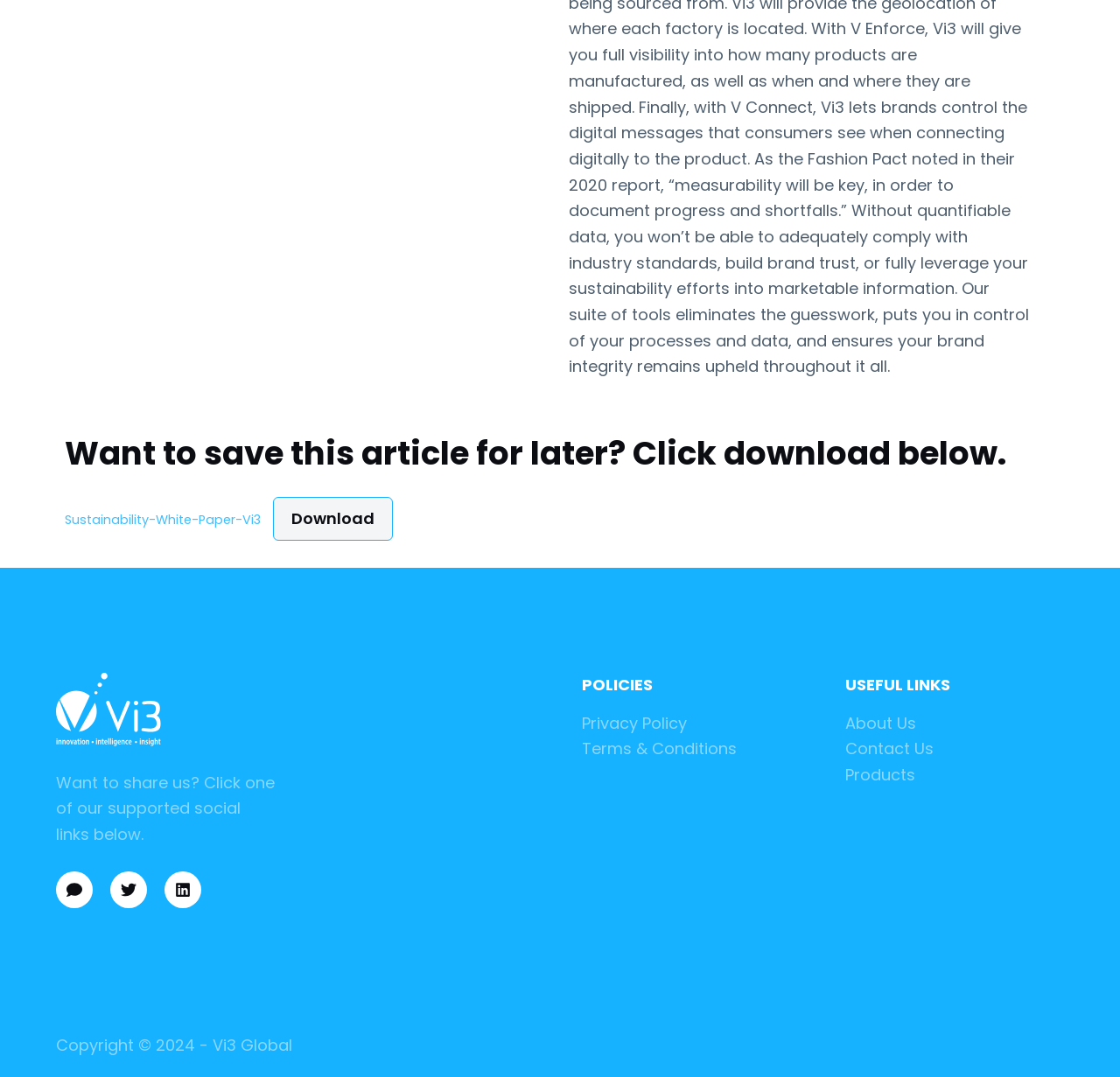How many social links are available to share?
Offer a detailed and exhaustive answer to the question.

Below the text 'Want to share us? Click one of our supported social links below.' there are three links, indicating three social links available to share.